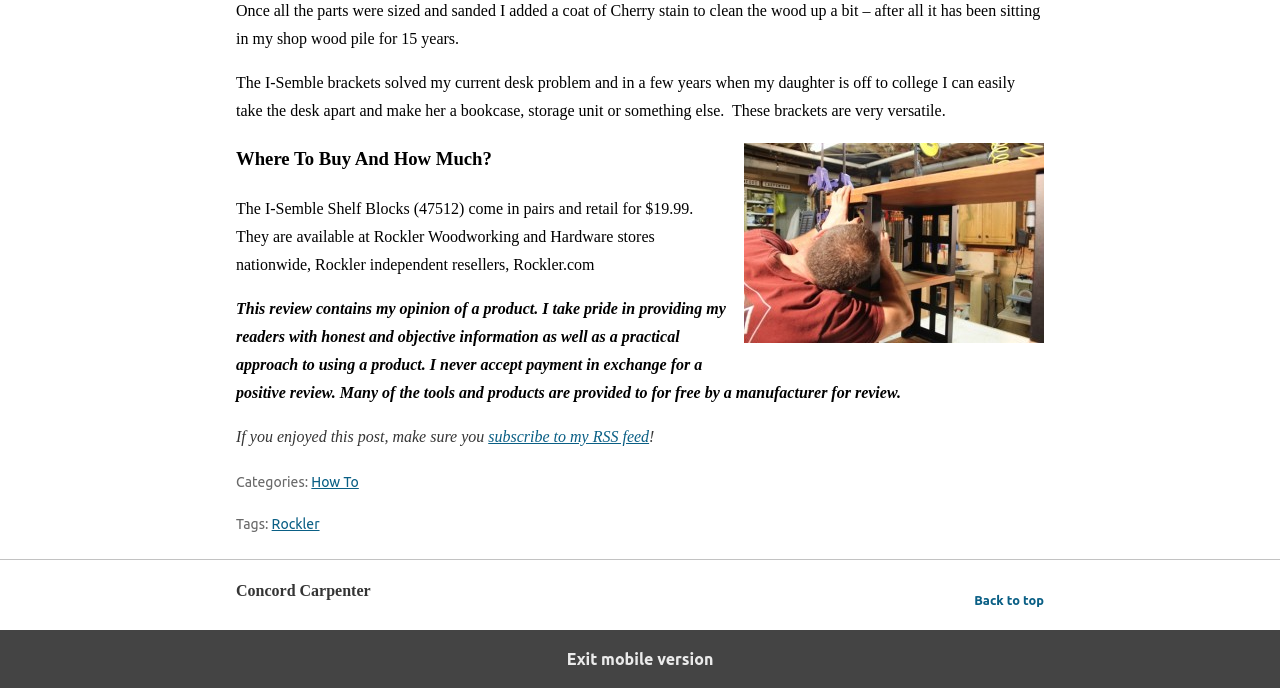Extract the bounding box coordinates for the UI element described by the text: "Back to top". The coordinates should be in the form of [left, top, right, bottom] with values between 0 and 1.

[0.761, 0.855, 0.816, 0.892]